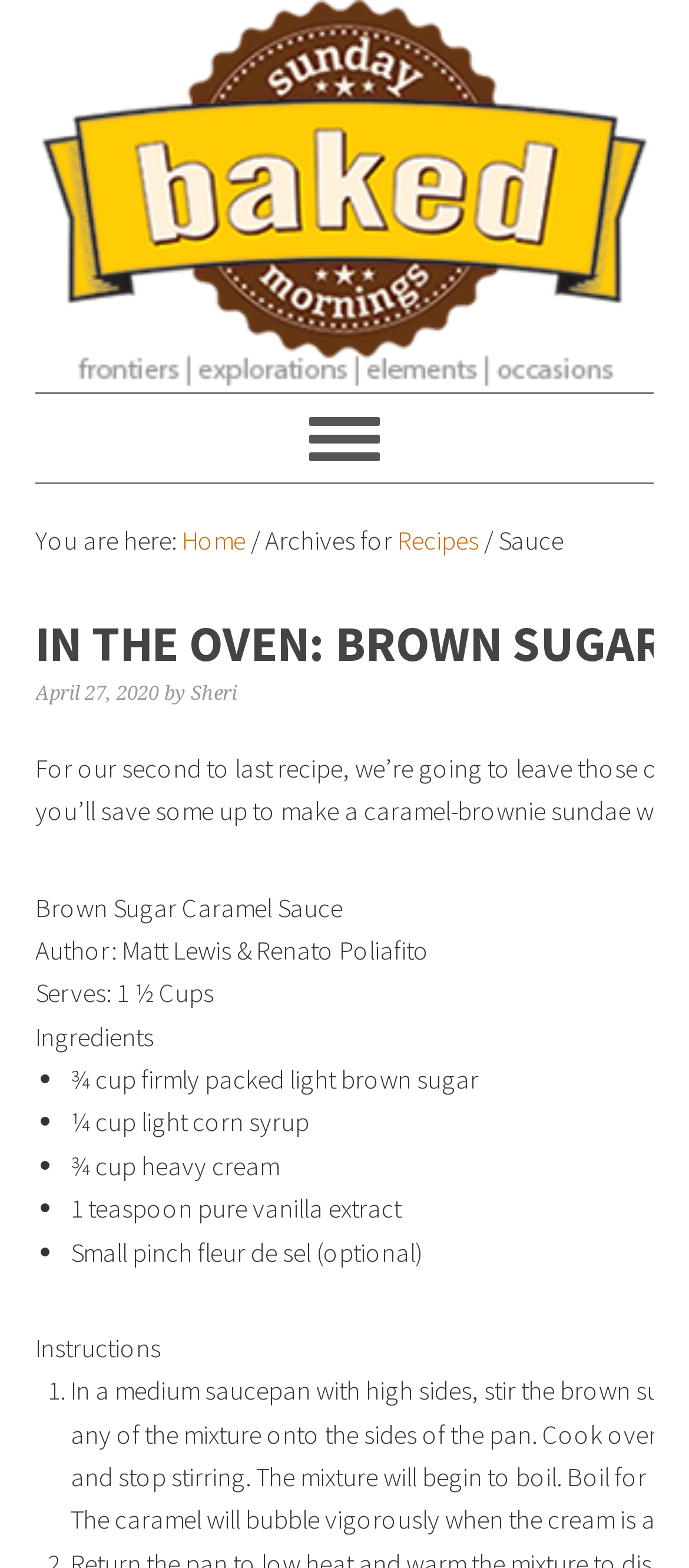Answer the question below using just one word or a short phrase: 
What is the purpose of the fleur de sel?

optional